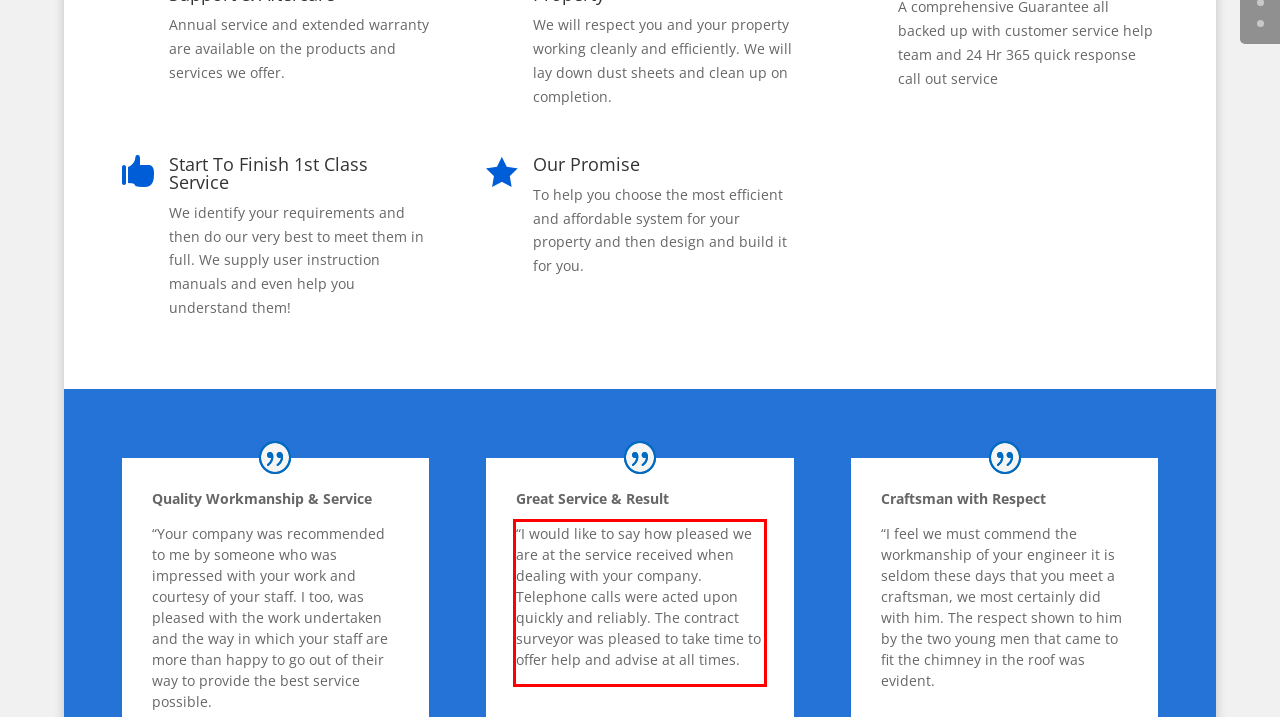Please examine the webpage screenshot containing a red bounding box and use OCR to recognize and output the text inside the red bounding box.

“I would like to say how pleased we are at the service received when dealing with your company. Telephone calls were acted upon quickly and reliably. The contract surveyor was pleased to take time to offer help and advise at all times.